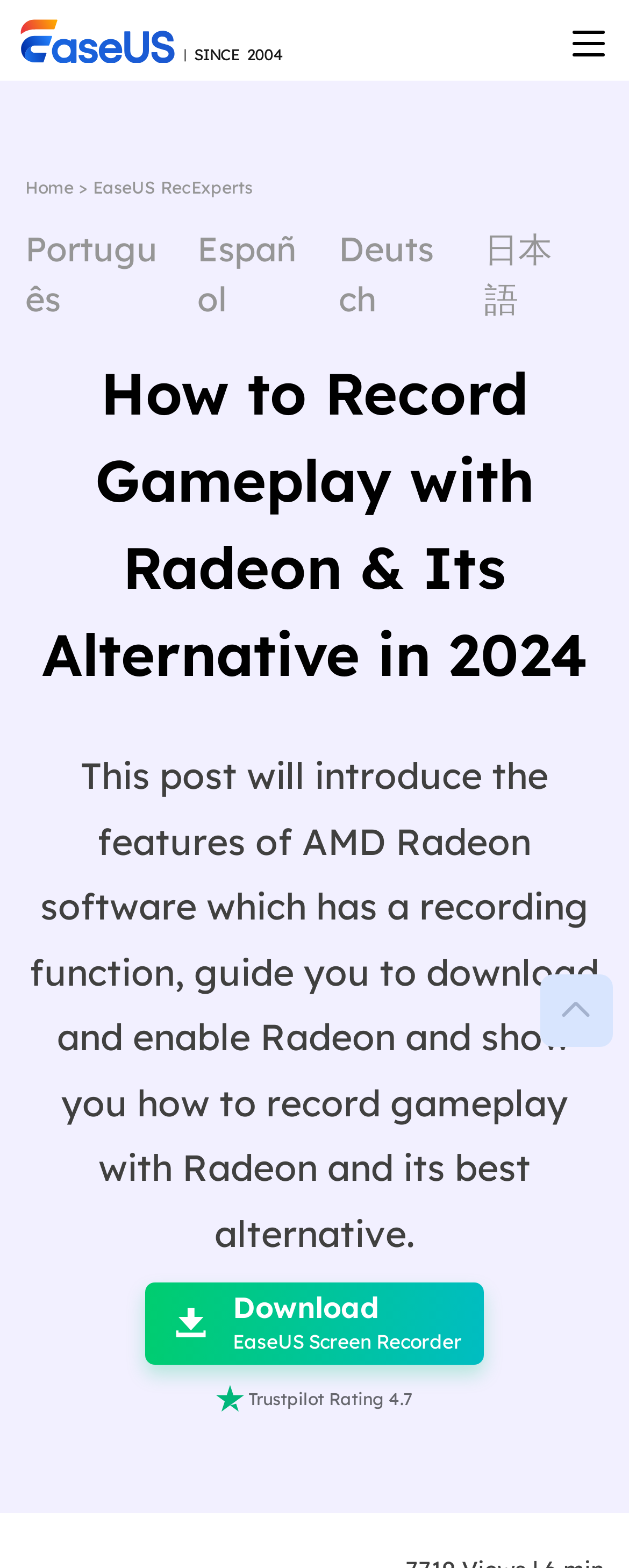Reply to the question with a single word or phrase:
How many languages are supported on this website?

5